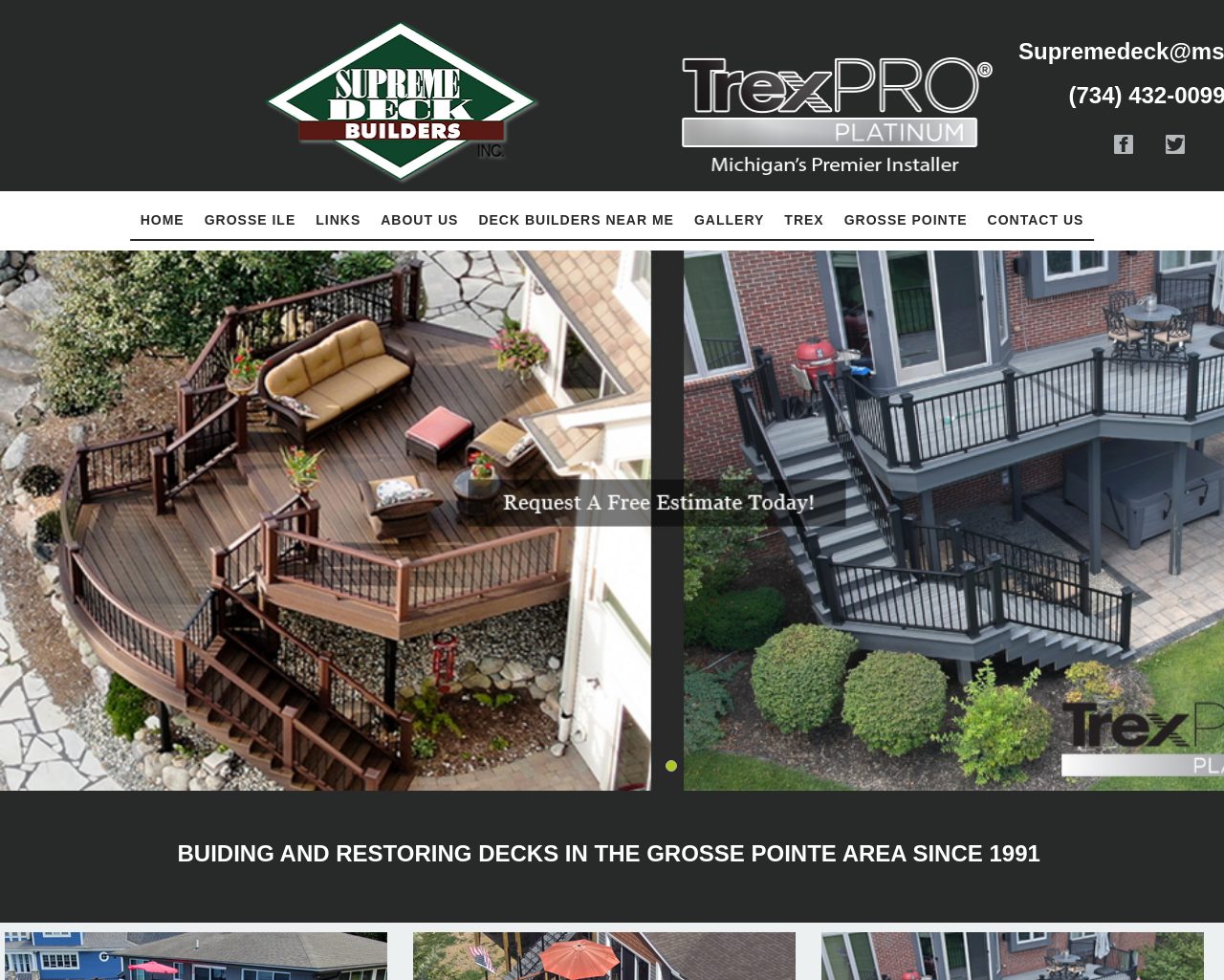What is the location served by the deck builder?
Please provide a detailed and thorough answer to the question.

The webpage has a link to GROSSE POINTE, and the heading mentions 'GROSSE POINTE AREA', which suggests that the deck builder serves the Grosse Pointe area.